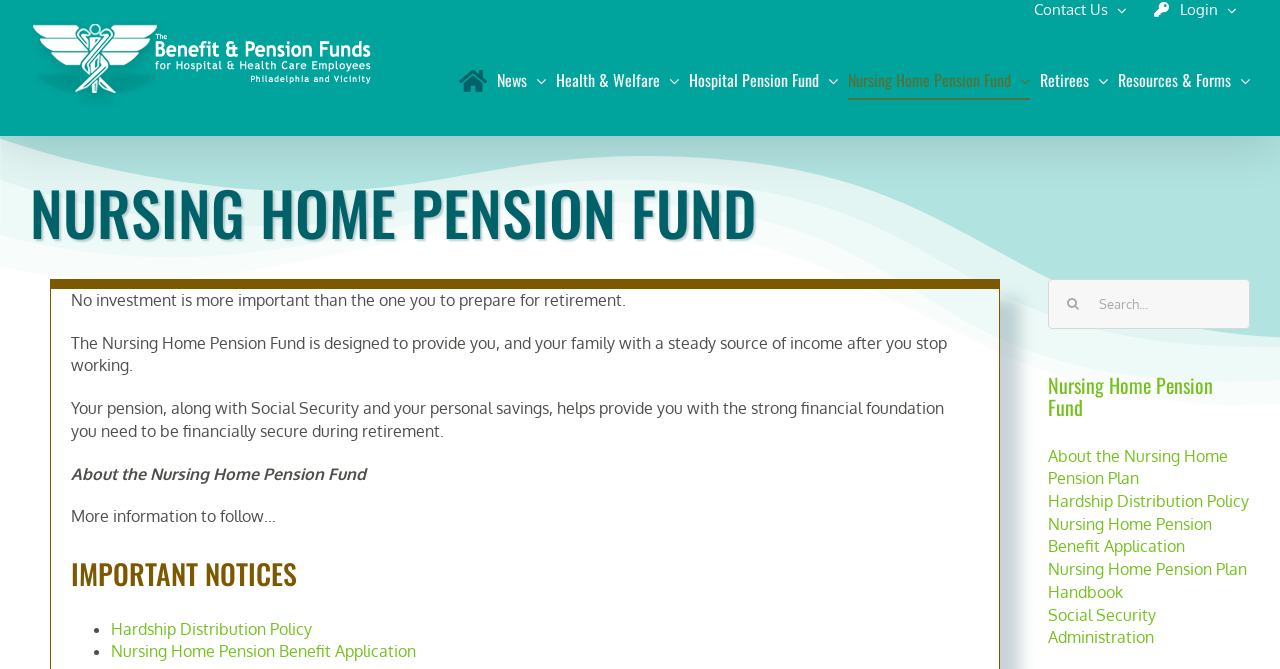Identify the bounding box of the HTML element described here: "Nursing Home Pension Plan Handbook". Provide the coordinates as four float numbers between 0 and 1: [left, top, right, bottom].

[0.819, 0.836, 0.974, 0.9]